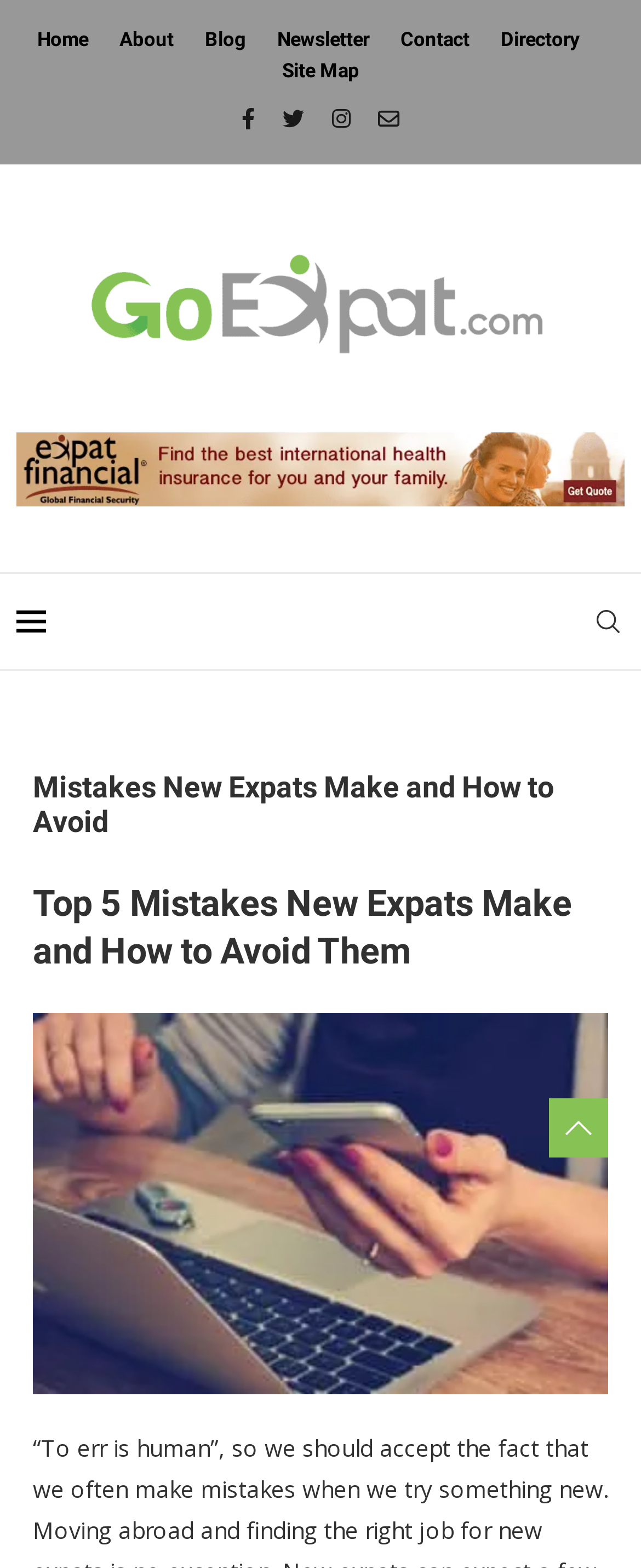Determine the bounding box coordinates of the element's region needed to click to follow the instruction: "go to home page". Provide these coordinates as four float numbers between 0 and 1, formatted as [left, top, right, bottom].

[0.058, 0.016, 0.137, 0.036]